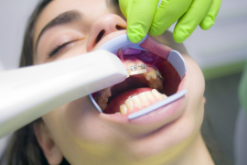Provide a one-word or one-phrase answer to the question:
What is visible on the patient's teeth?

Braces